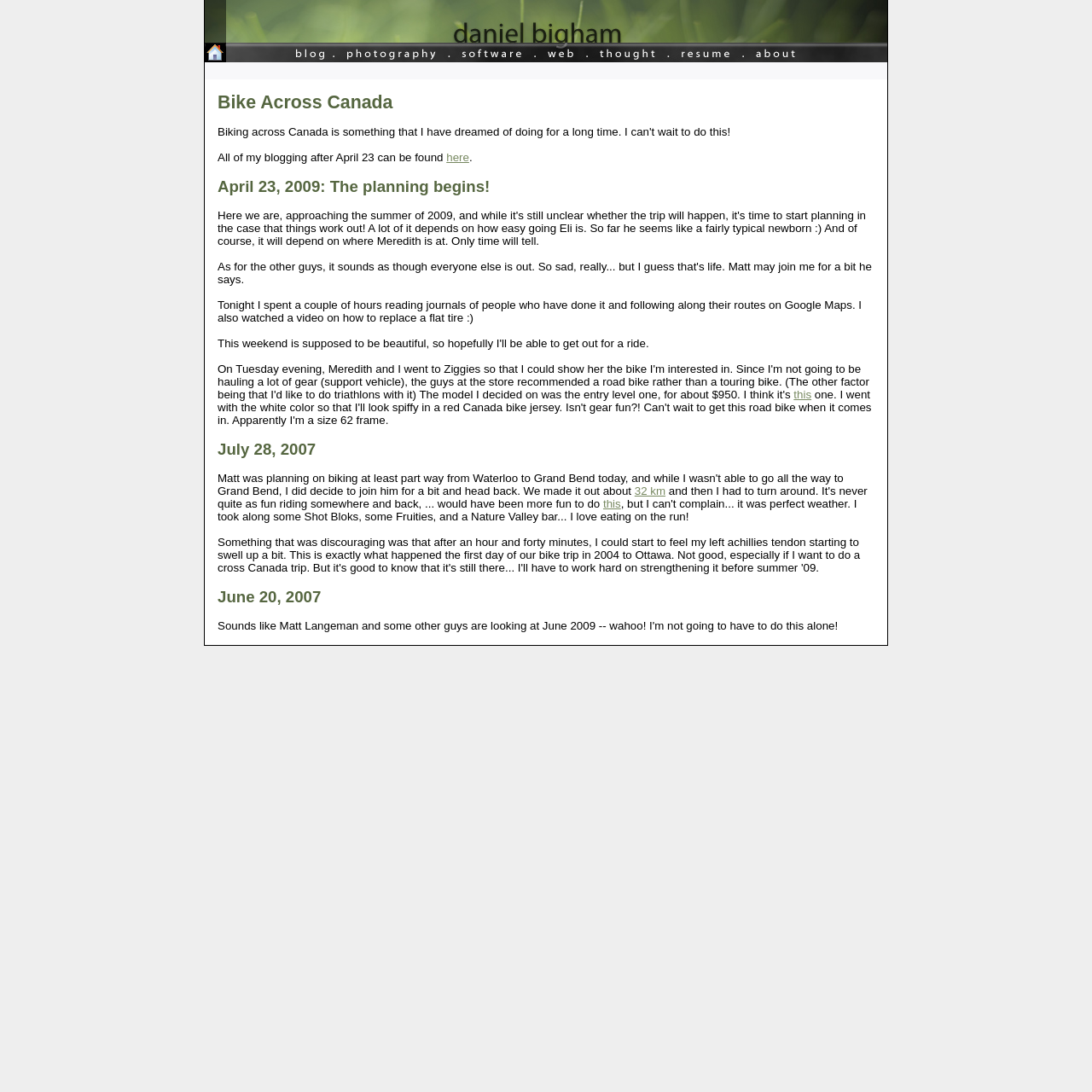What is the author's dream?
Please respond to the question with a detailed and informative answer.

The author's dream is biking across Canada, which is mentioned in the first sentence of the blog post.